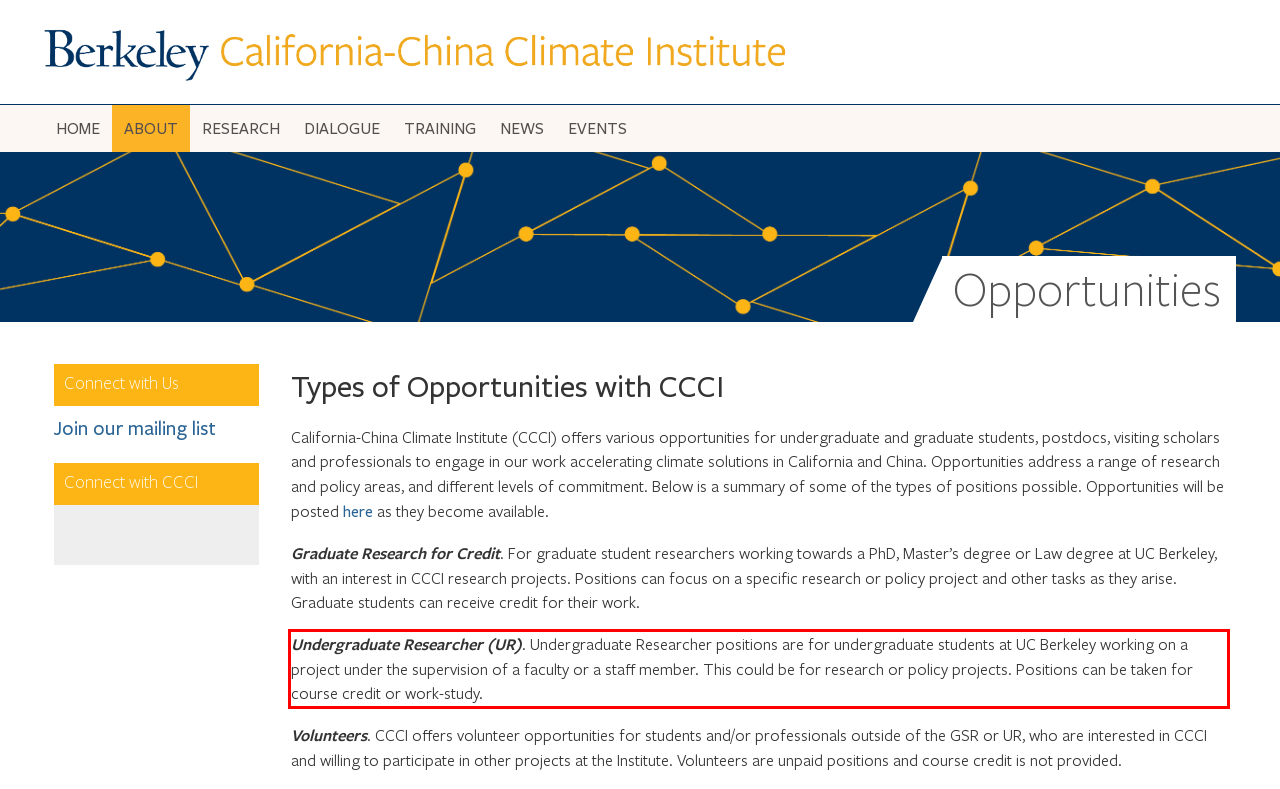You are provided with a screenshot of a webpage containing a red bounding box. Please extract the text enclosed by this red bounding box.

Undergraduate Researcher (UR). Undergraduate Researcher positions are for undergraduate students at UC Berkeley working on a project under the supervision of a faculty or a staff member. This could be for research or policy projects. Positions can be taken for course credit or work-study.